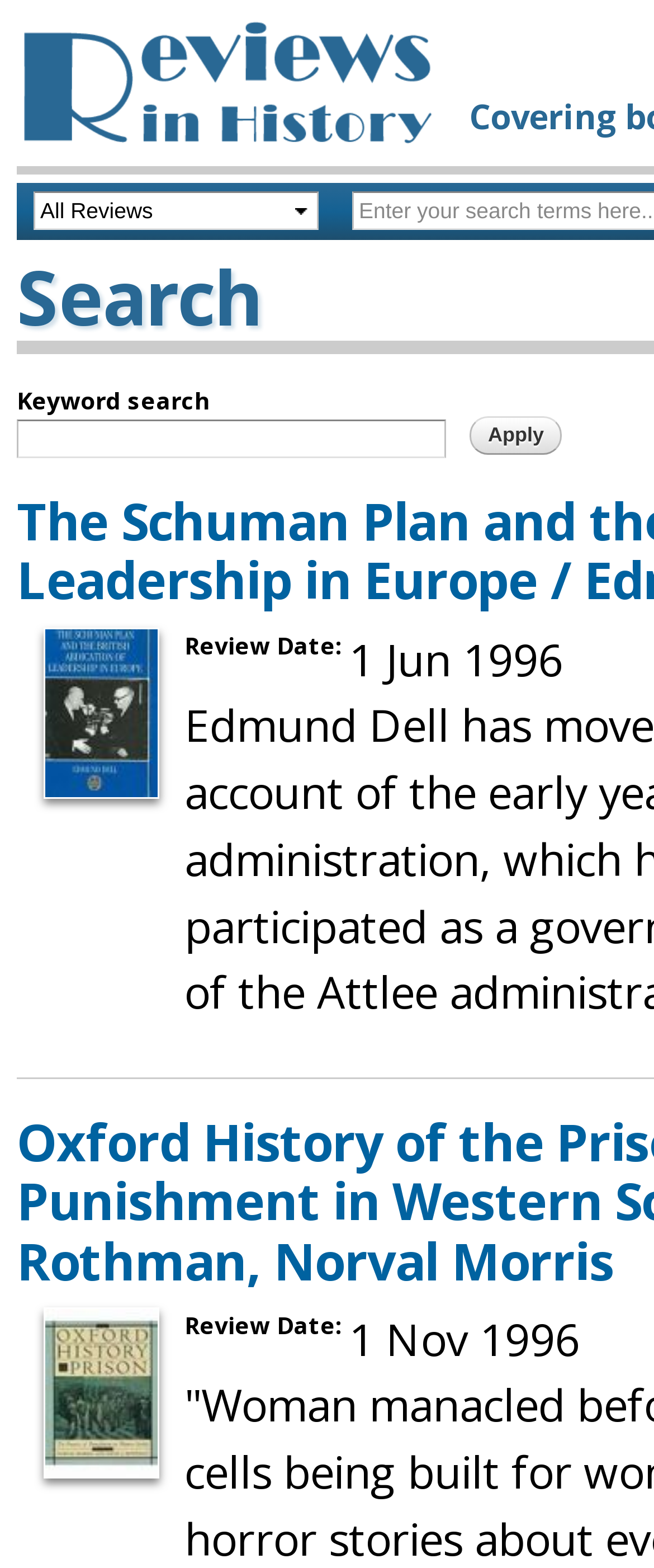What is the default search type?
Please answer the question with a detailed and comprehensive explanation.

Based on the webpage, the default search type is 'Keyword search' as indicated by the StaticText element with the text 'Keyword search' above the textbox.